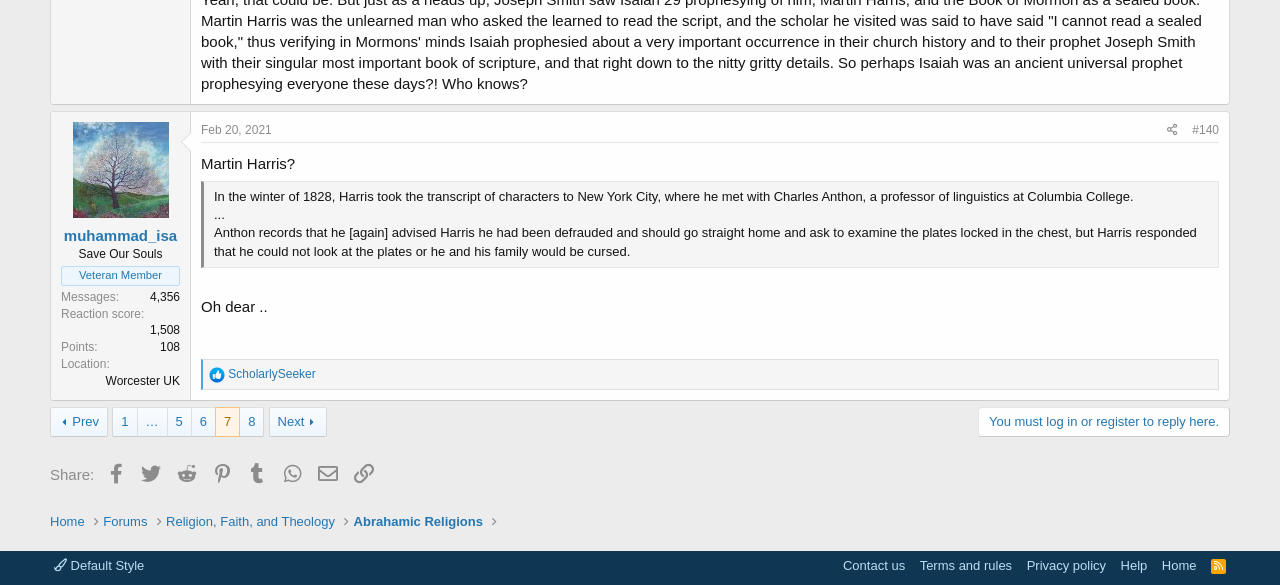Predict the bounding box coordinates of the area that should be clicked to accomplish the following instruction: "Go to page 5". The bounding box coordinates should consist of four float numbers between 0 and 1, i.e., [left, top, right, bottom].

[0.131, 0.697, 0.149, 0.745]